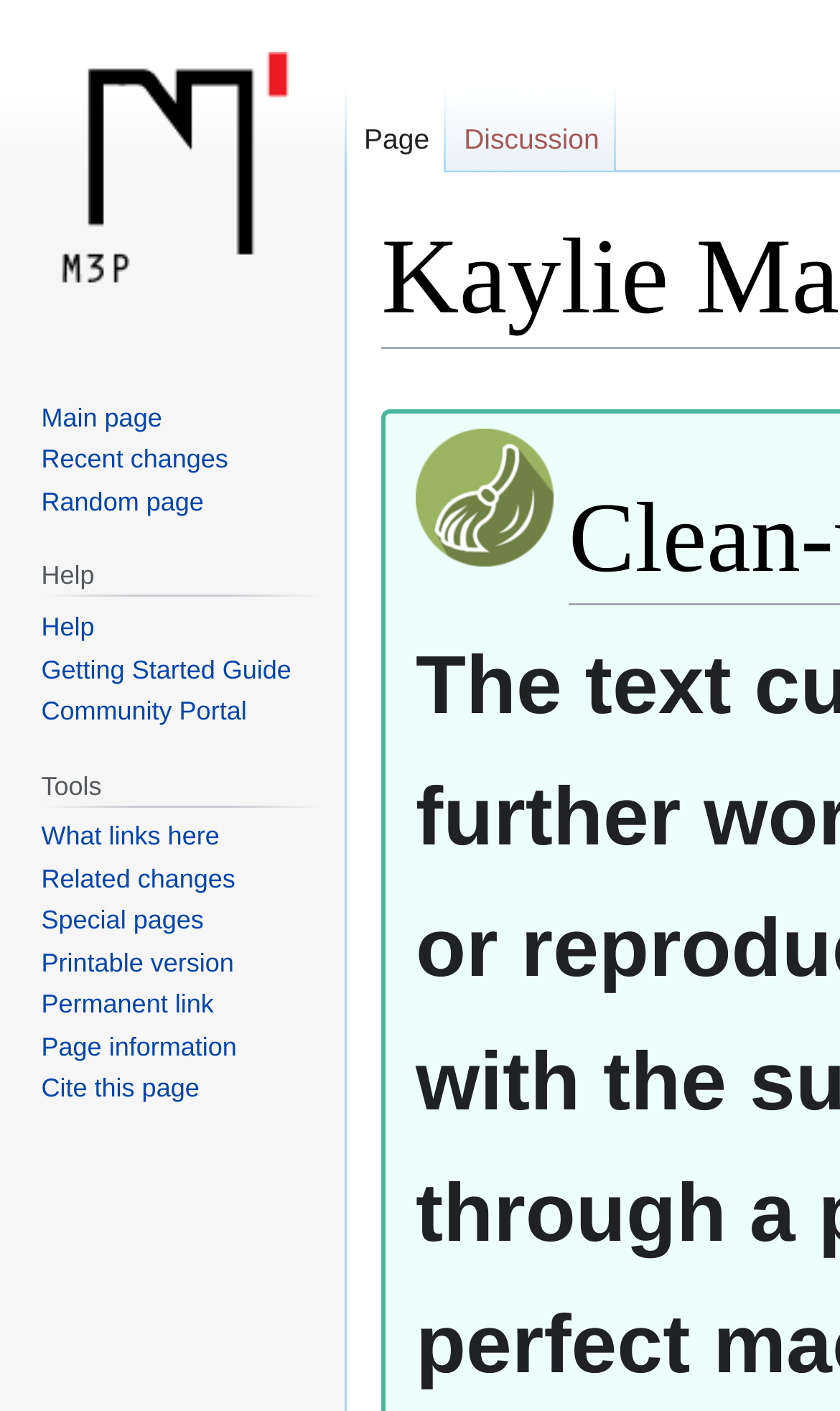Please specify the bounding box coordinates of the area that should be clicked to accomplish the following instruction: "View what links here". The coordinates should consist of four float numbers between 0 and 1, i.e., [left, top, right, bottom].

[0.049, 0.582, 0.261, 0.604]